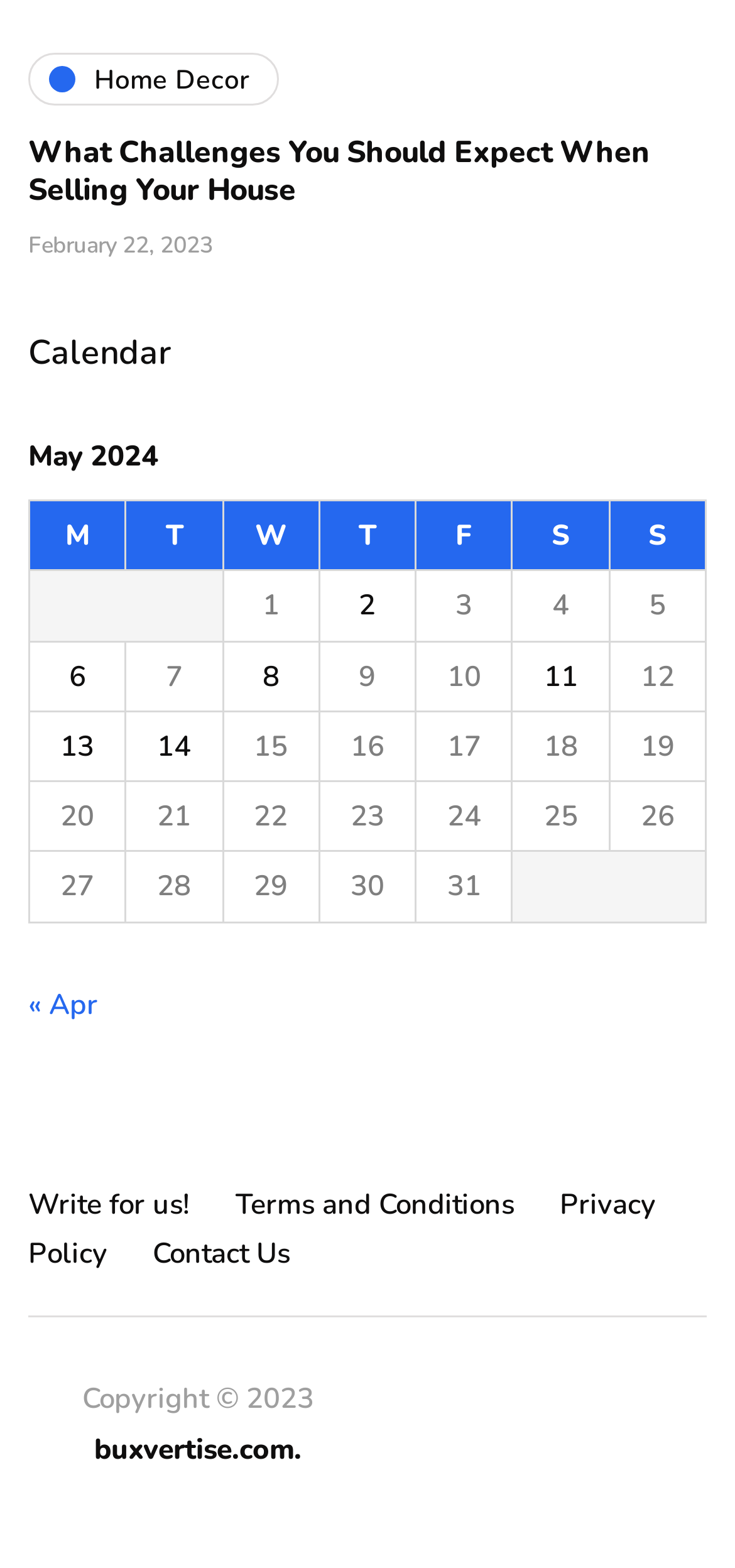Give a concise answer using only one word or phrase for this question:
What is the date of the article?

February 22, 2023